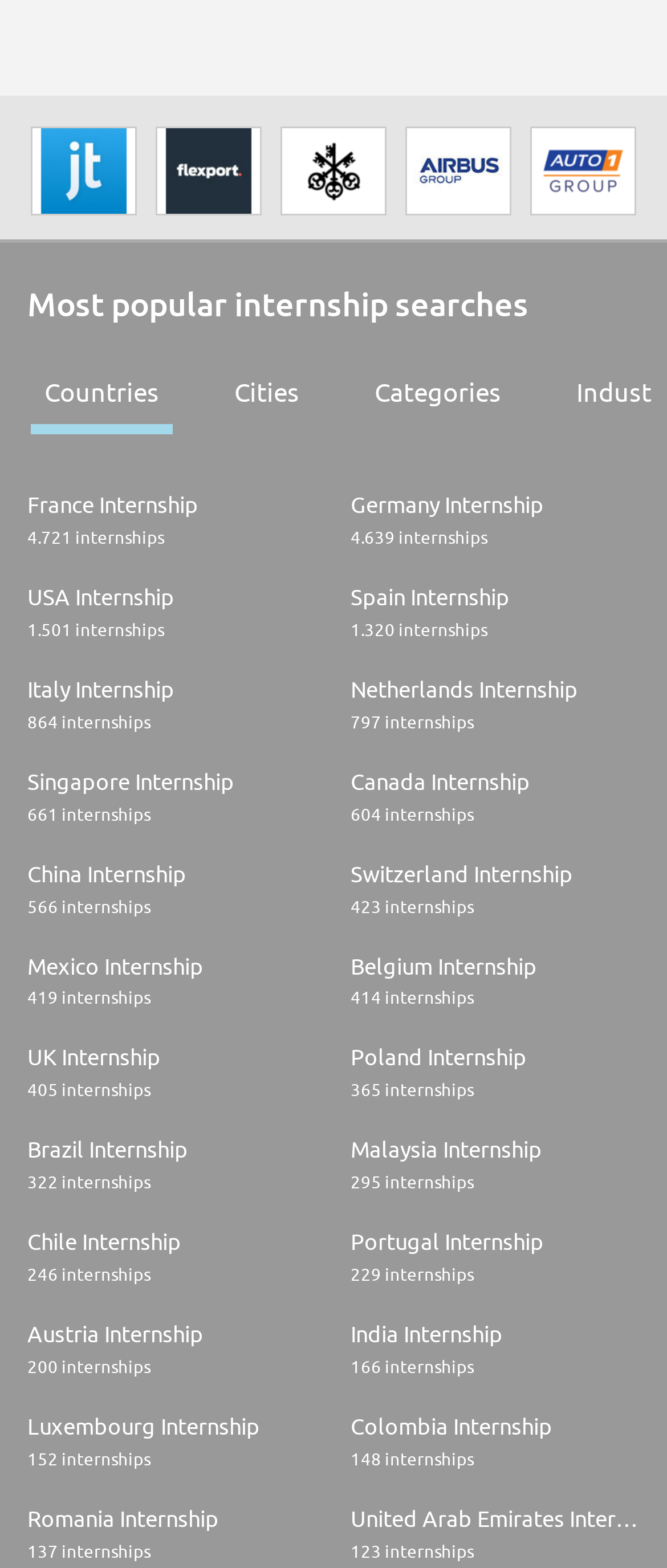Respond concisely with one word or phrase to the following query:
How many internship listings are there in the USA?

1,501